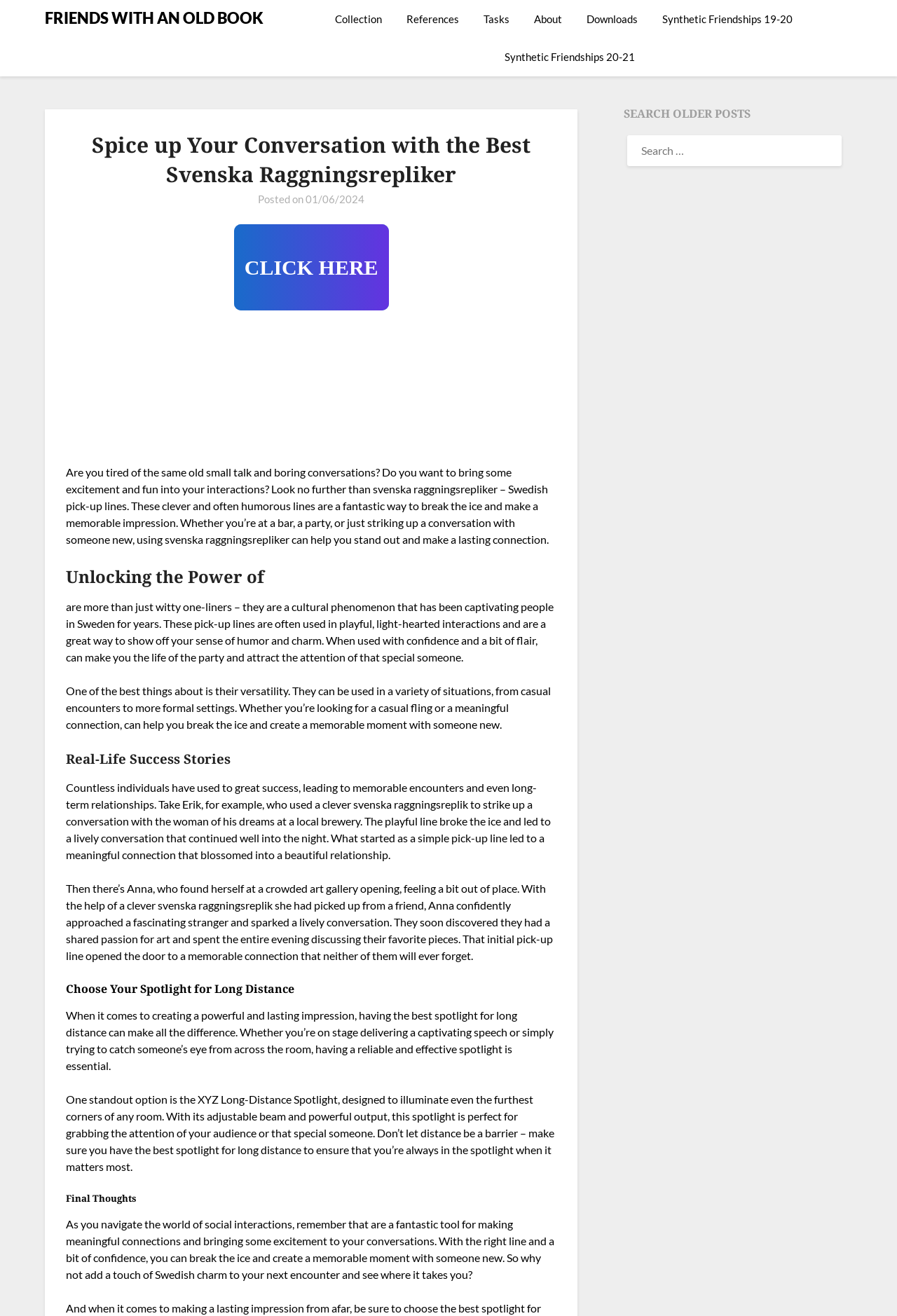Determine the bounding box coordinates for the UI element with the following description: "CLICK HERE". The coordinates should be four float numbers between 0 and 1, represented as [left, top, right, bottom].

[0.261, 0.17, 0.433, 0.236]